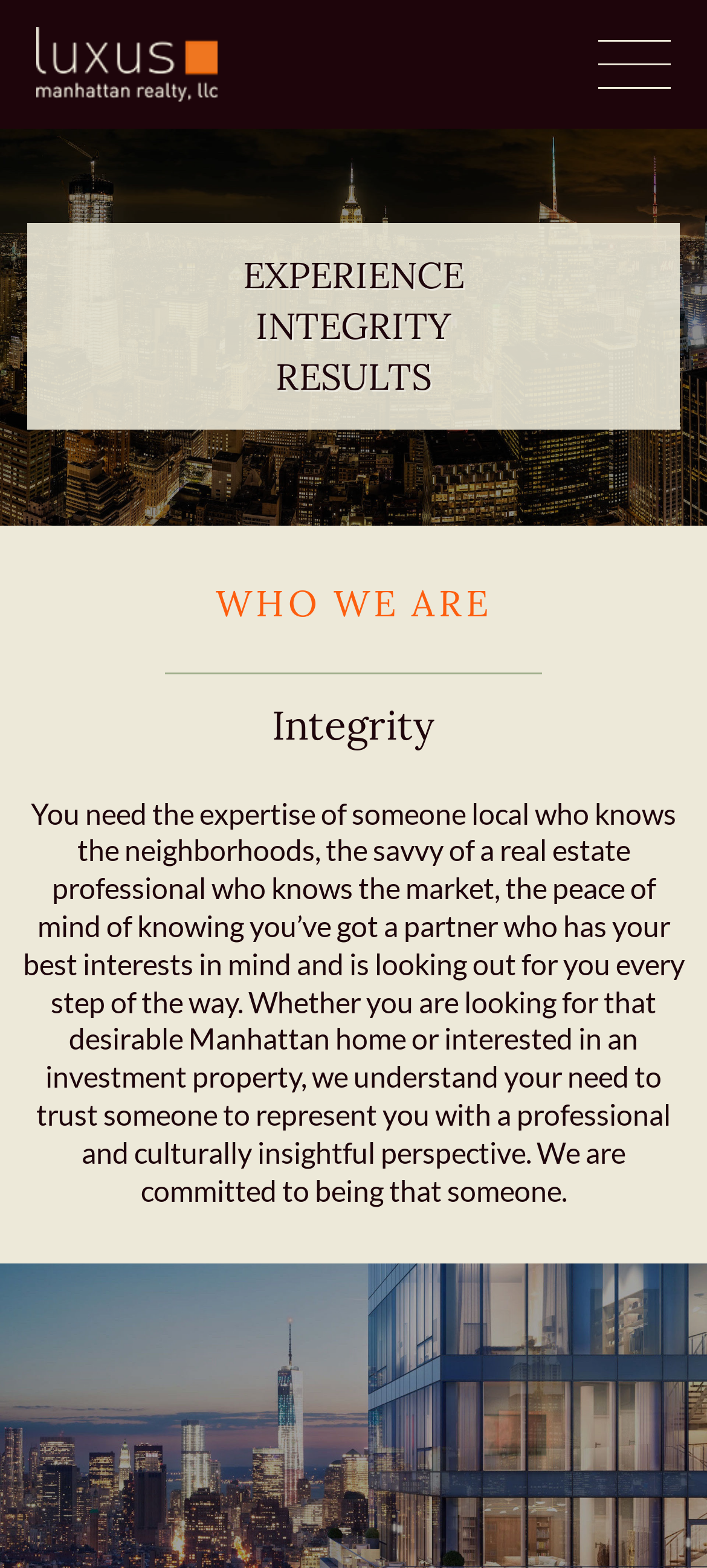Identify the bounding box coordinates for the UI element described as follows: Menü. Use the format (top-left x, top-left y, bottom-right x, bottom-right y) and ensure all values are floating point numbers between 0 and 1.

[0.846, 0.025, 0.949, 0.057]